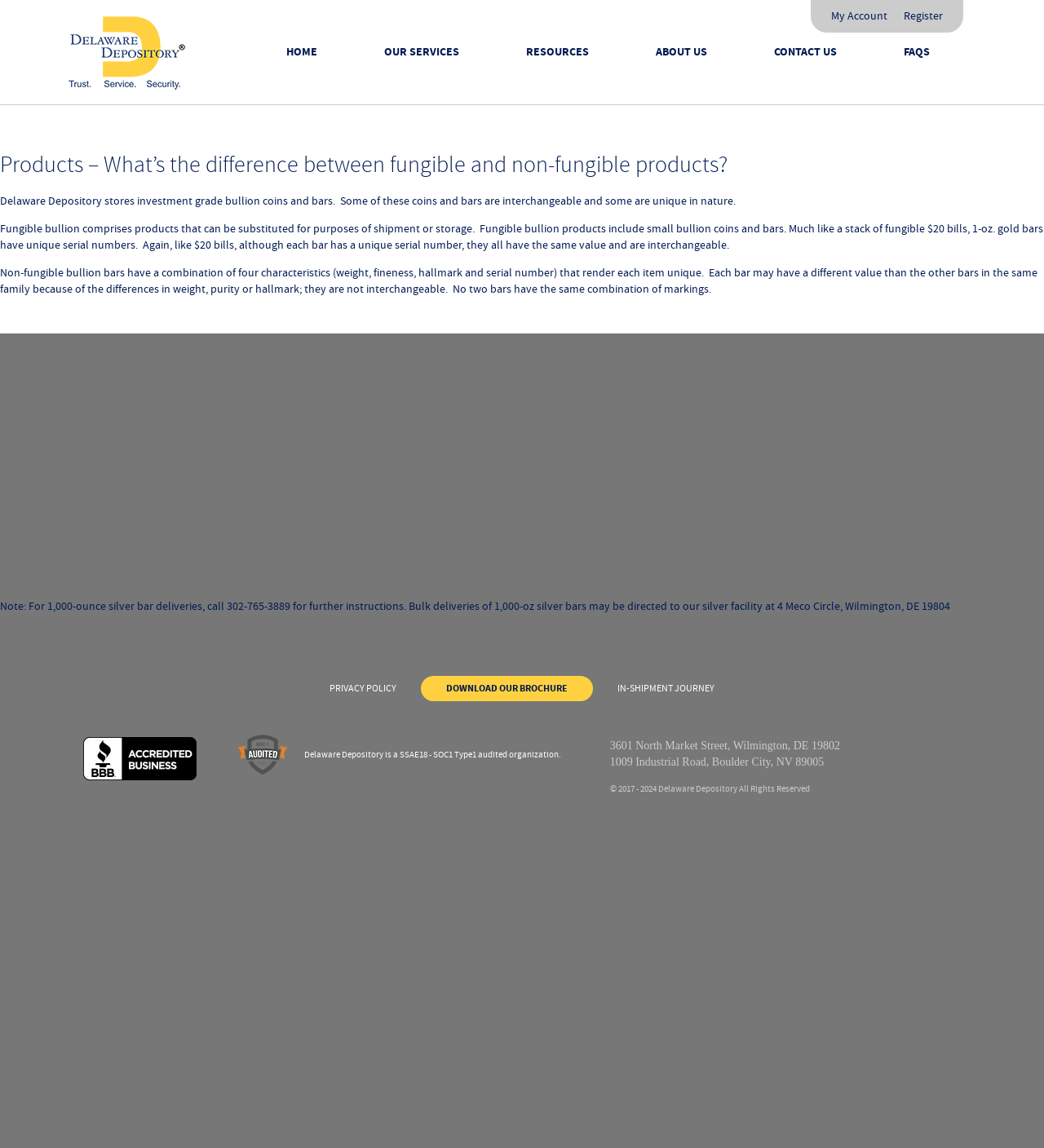Locate the bounding box coordinates of the element to click to perform the following action: 'Click ABOUT US'. The coordinates should be given as four float values between 0 and 1, in the form of [left, top, right, bottom].

[0.6, 0.033, 0.705, 0.058]